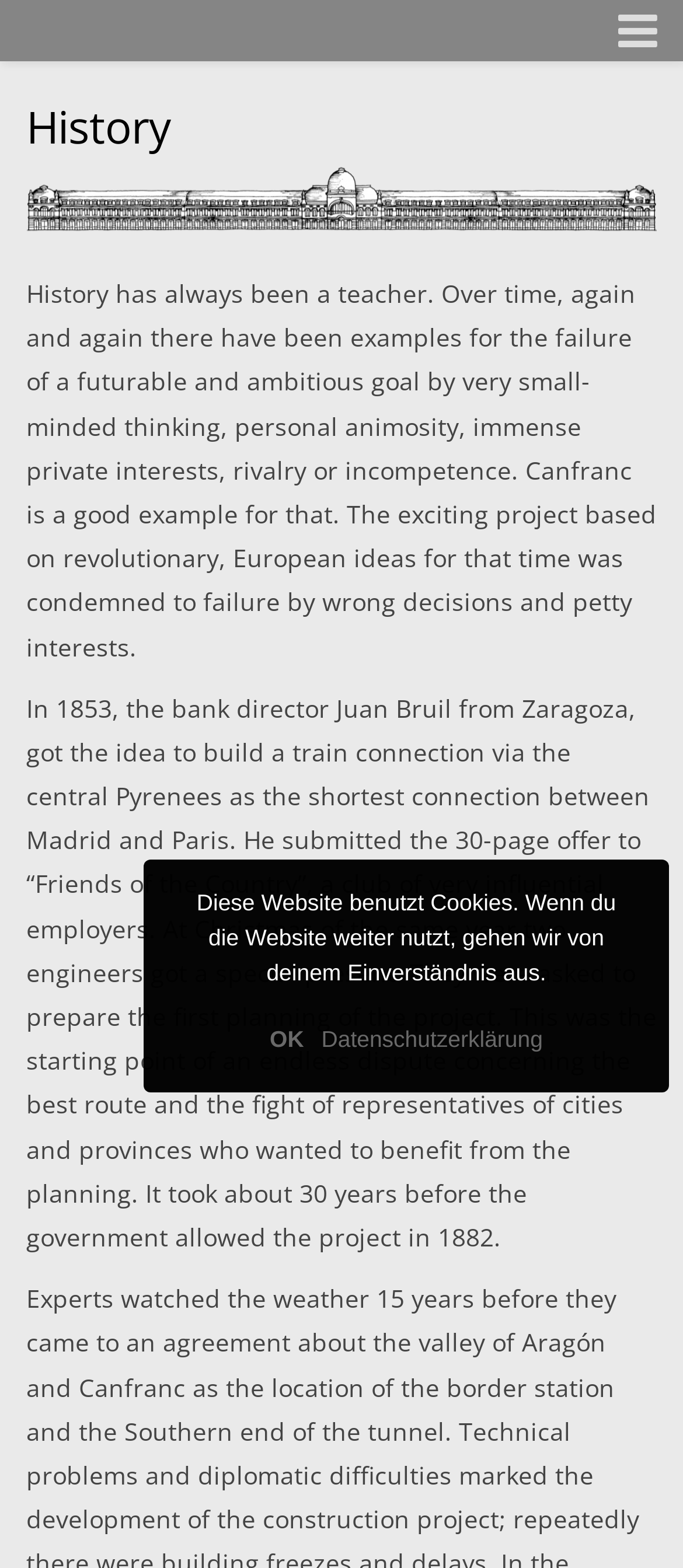Please identify the bounding box coordinates of the region to click in order to complete the task: "Explore the work of Matthias Maas". The coordinates must be four float numbers between 0 and 1, specified as [left, top, right, bottom].

[0.115, 0.277, 1.0, 0.305]